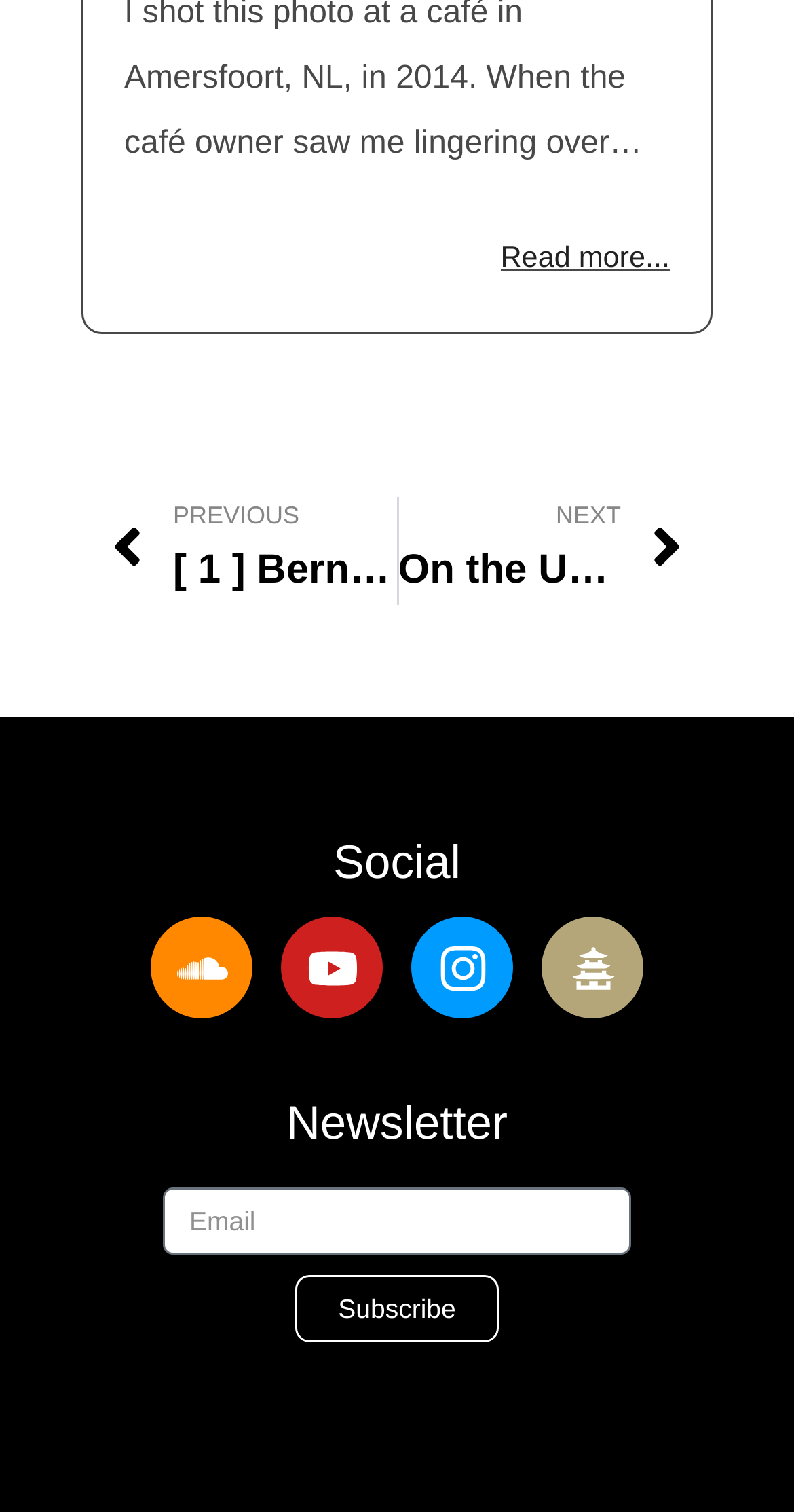Determine the bounding box coordinates for the UI element described. Format the coordinates as (top-left x, top-left y, bottom-right x, bottom-right y) and ensure all values are between 0 and 1. Element description: parent_node: Email name="form_fields[email]" placeholder="Email"

[0.205, 0.786, 0.795, 0.83]